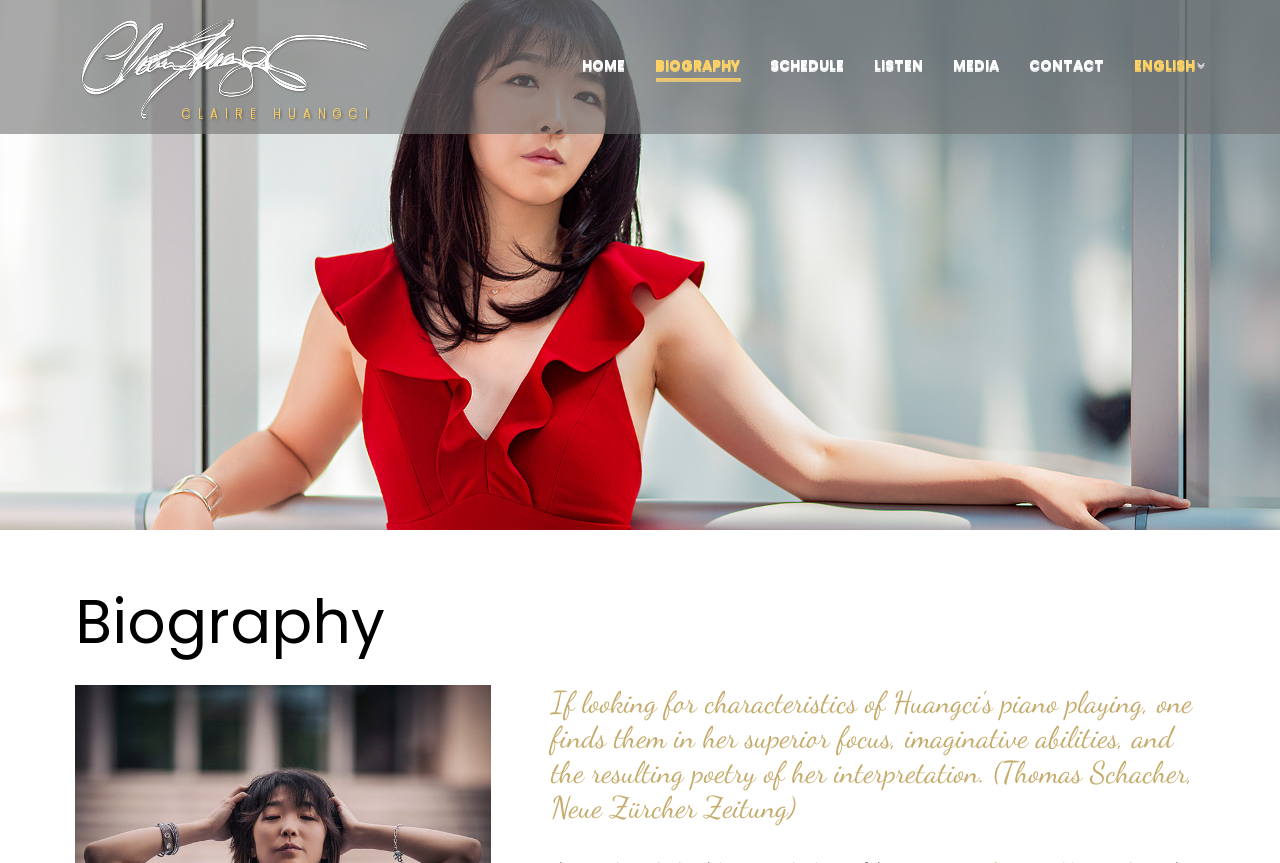Please analyze the image and give a detailed answer to the question:
What is the main topic of the webpage?

The answer can be found by looking at the heading element with the text 'Biography' which is a prominent element on the webpage, indicating that the main topic of the webpage is Claire Huangci's biography.